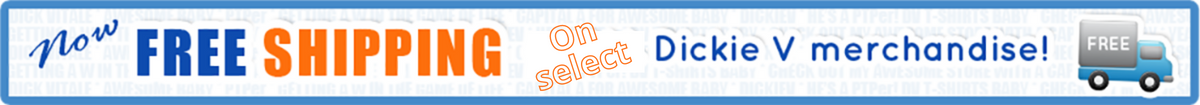Describe every aspect of the image in detail.

The image showcases an eye-catching banner promoting "FREE SHIPPING" on select merchandise from Dickie V. The vibrant design features bold lettering in orange and blue, emphasizing the offer. The phrase "now FREE SHIPPING On select Dickie V merchandise!" is prominently displayed, inviting customers to take advantage of the deal. In the background, a light pattern adds visual interest, while a stylized delivery truck icon hints at convenience and fast service. This promotional image effectively captures attention and encourages fans to explore merchandise associated with Dick Vitale.